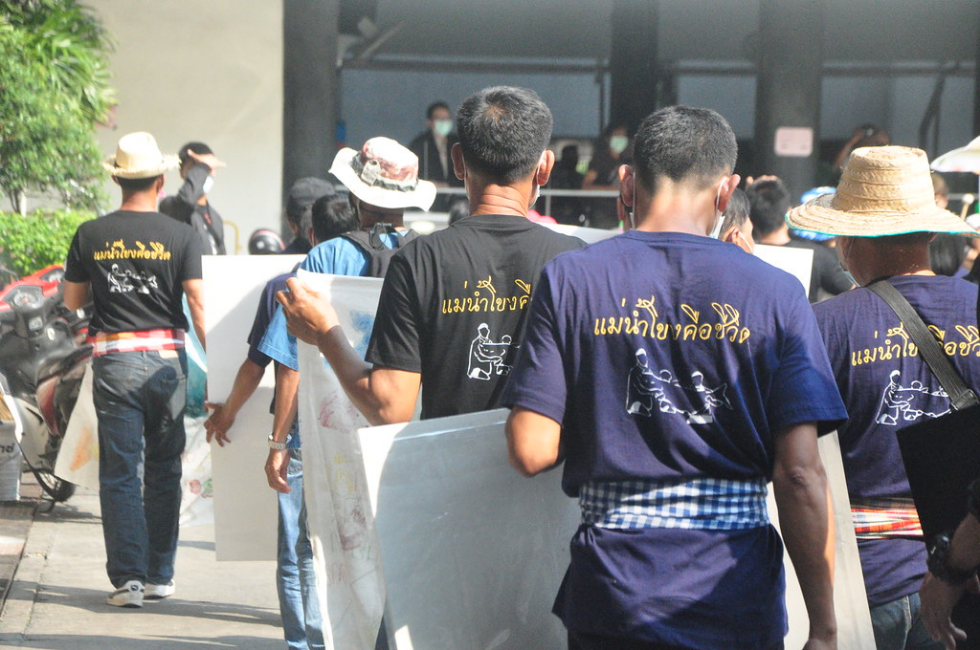Where is the demonstration taking place?
Using the image, provide a concise answer in one word or a short phrase.

outdoors